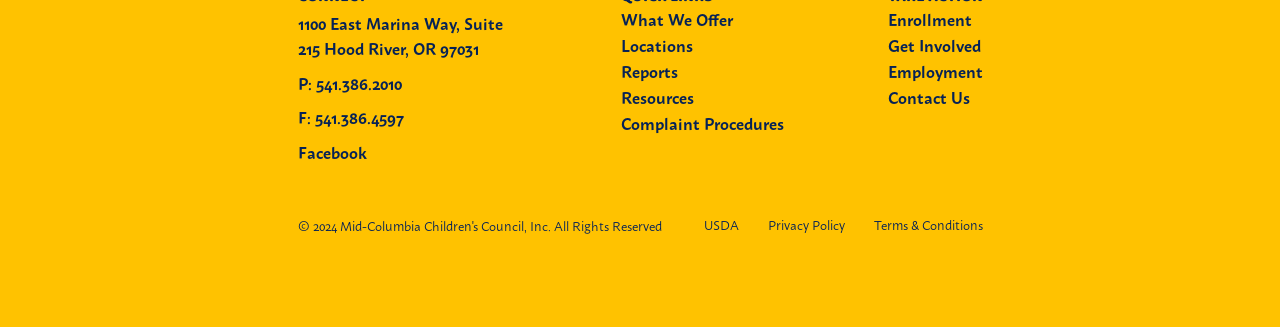Refer to the image and offer a detailed explanation in response to the question: How many links are there in the bottom section?

The bottom section of the webpage contains links to 'USDA', 'Privacy Policy', and 'Terms & Conditions'. Counting these links, there are 3 links in total.